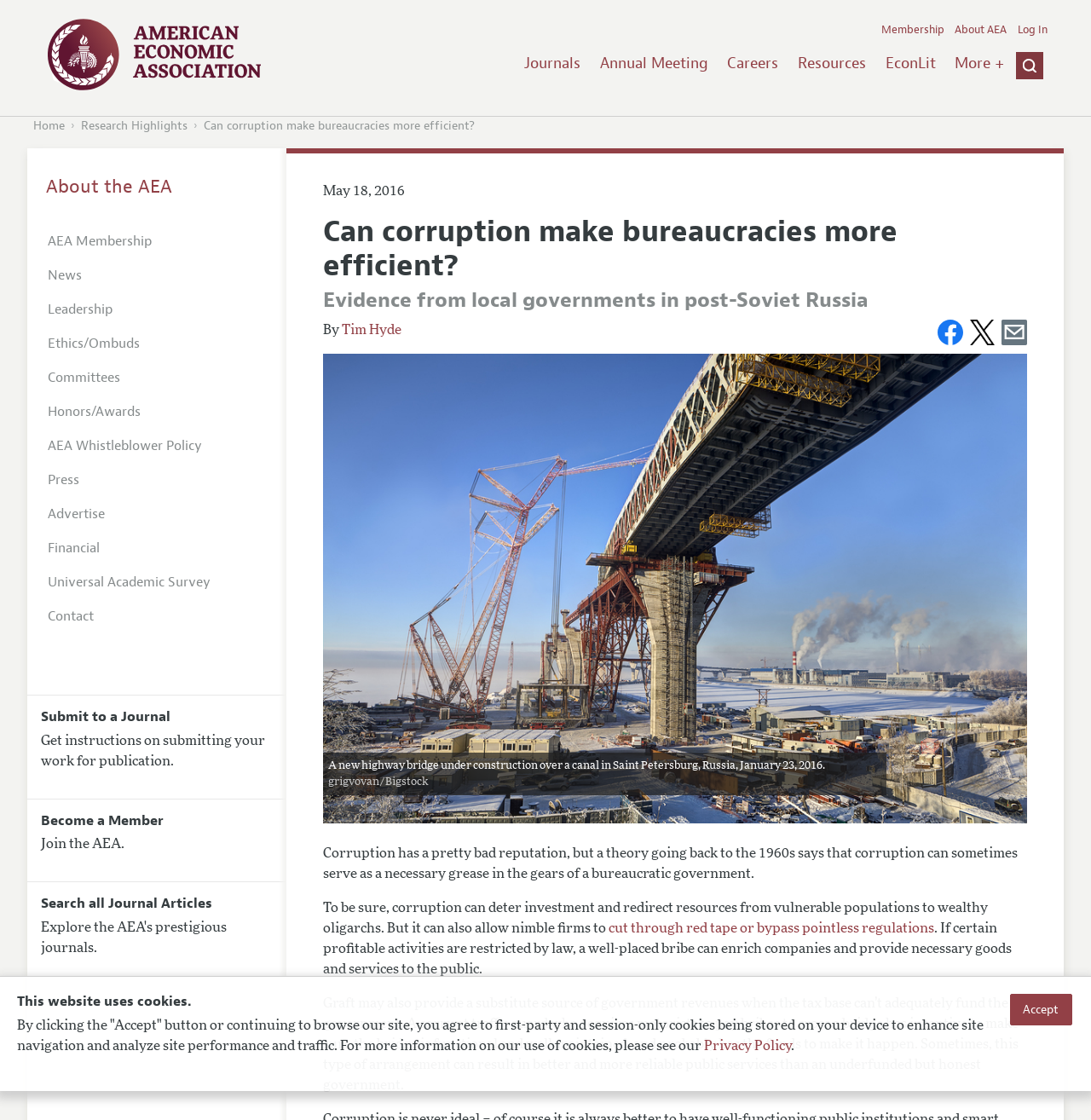Please identify the bounding box coordinates of the element I should click to complete this instruction: 'Learn about Can corruption make bureaucracies more efficient?'. The coordinates should be given as four float numbers between 0 and 1, like this: [left, top, right, bottom].

[0.187, 0.106, 0.435, 0.118]